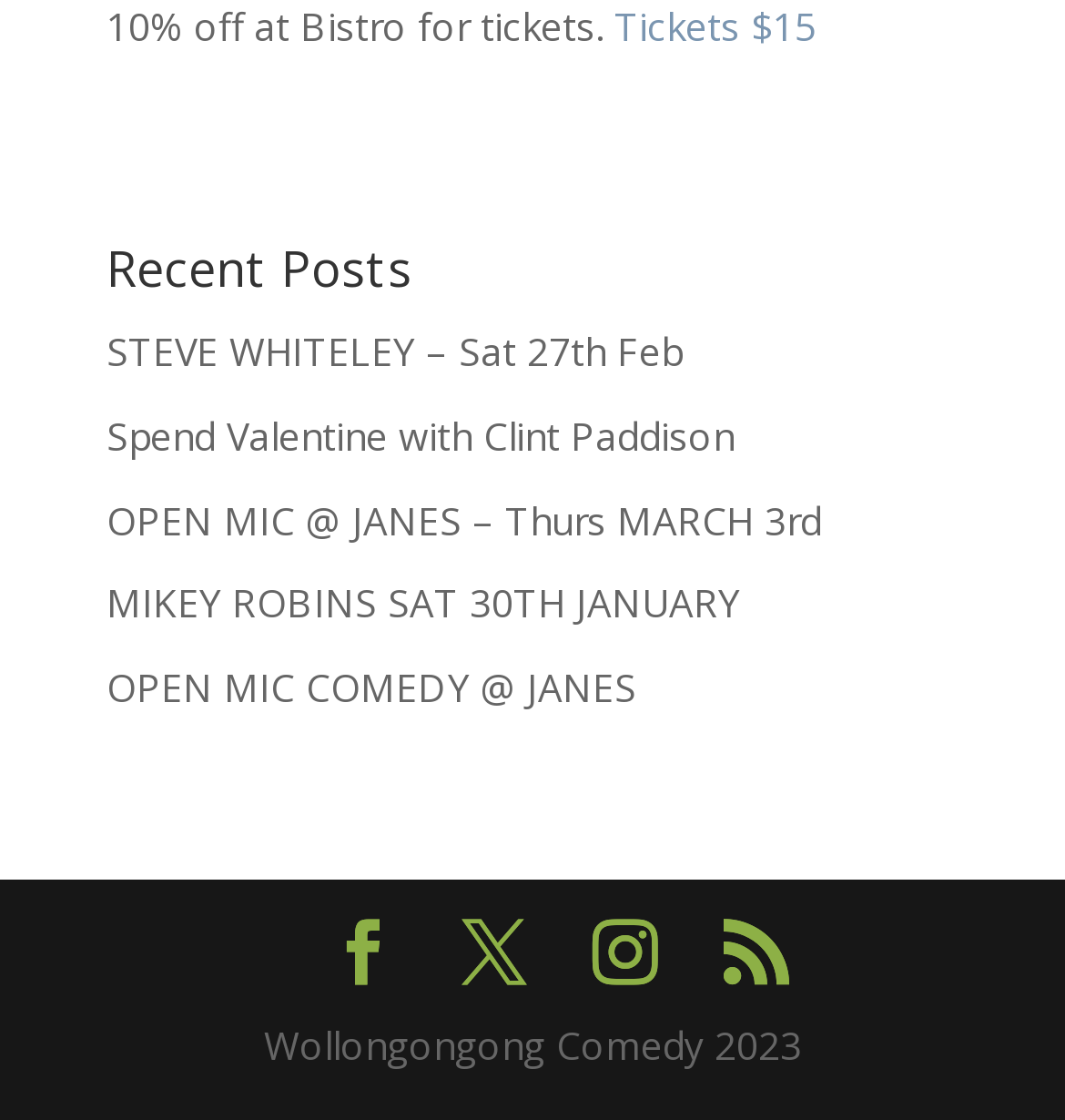Provide the bounding box coordinates of the UI element that matches the description: "Contact Us".

None